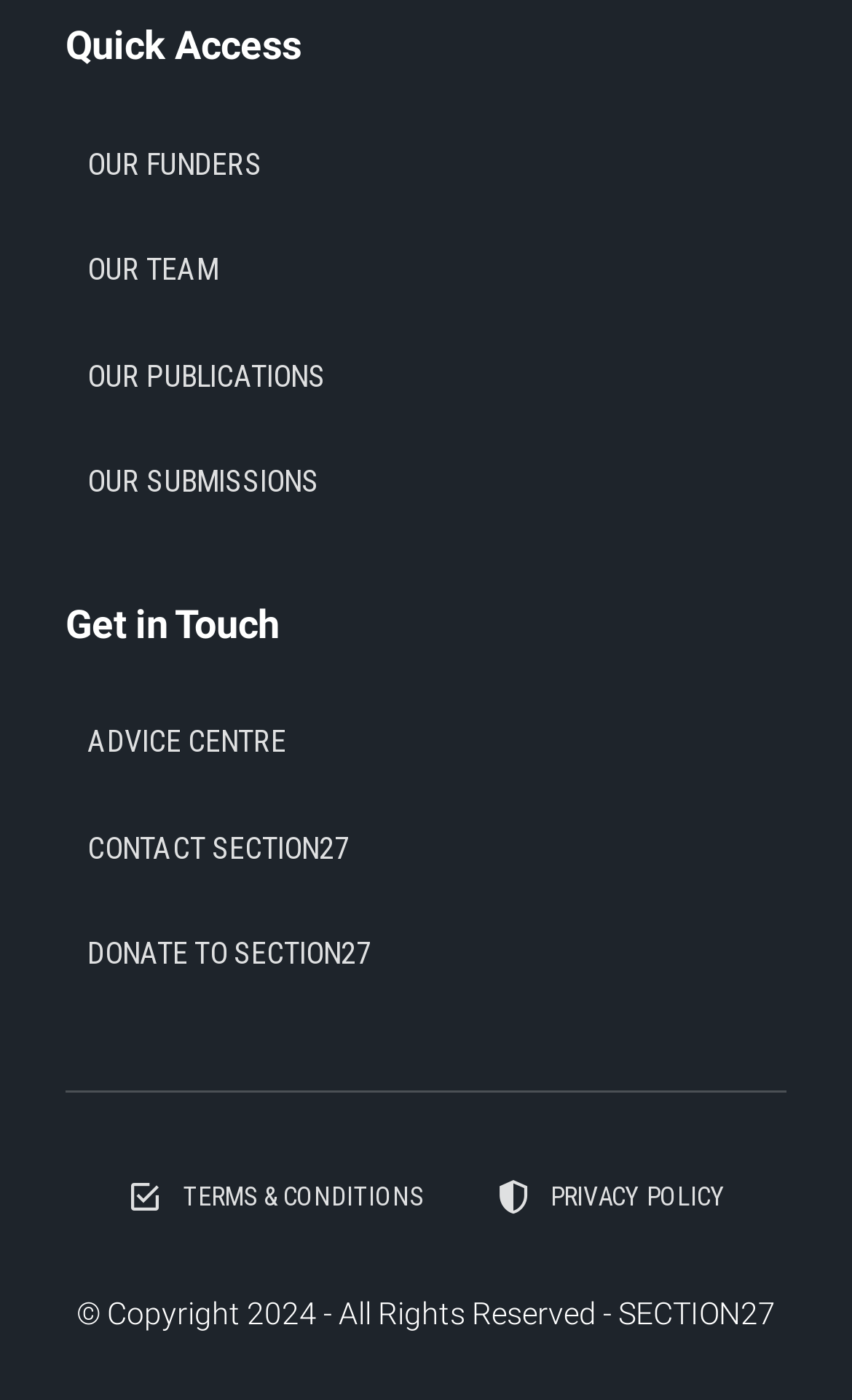Determine the bounding box coordinates of the area to click in order to meet this instruction: "Donate to Section27".

[0.103, 0.648, 0.923, 0.716]